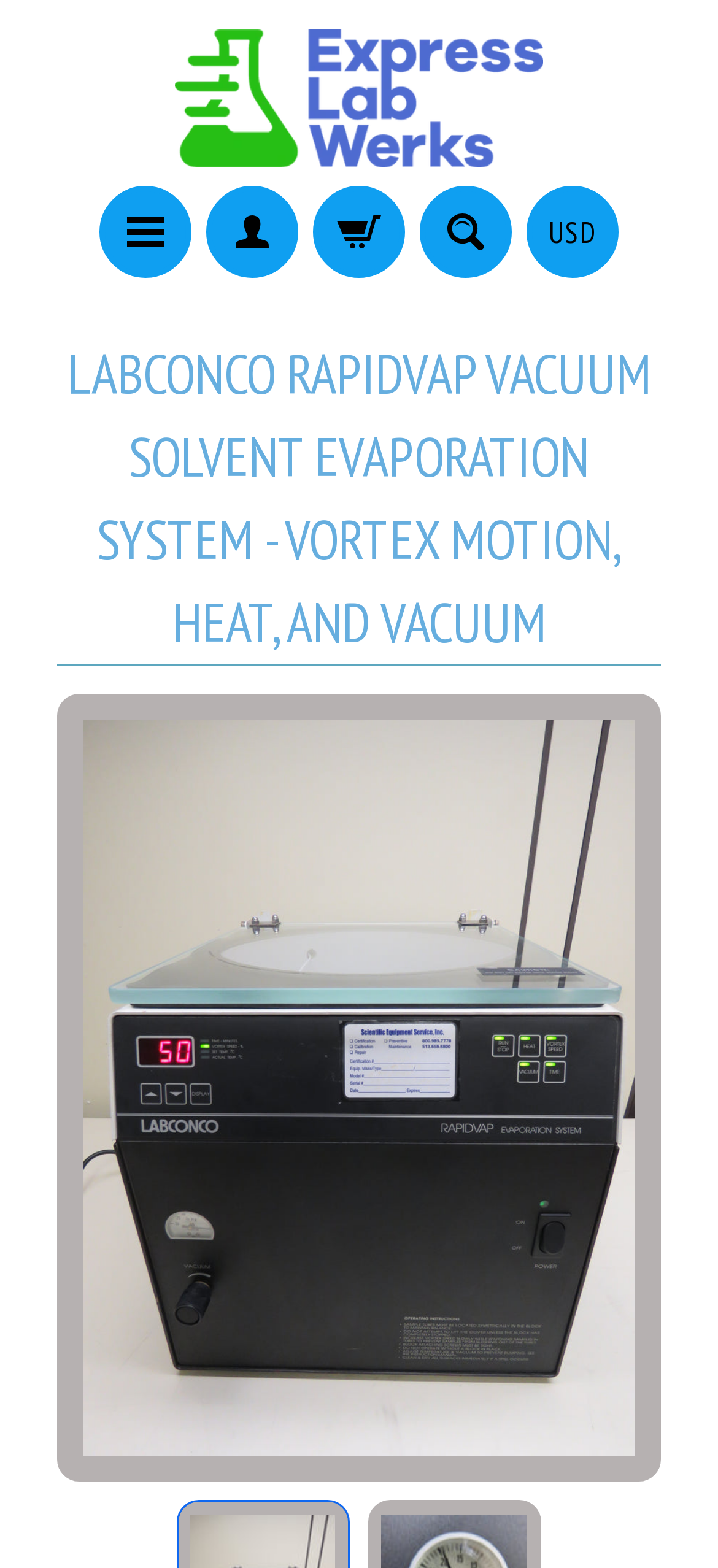Using the given element description, provide the bounding box coordinates (top-left x, top-left y, bottom-right x, bottom-right y) for the corresponding UI element in the screenshot: title="Express Lab Werks, LLC"

[0.244, 0.08, 0.756, 0.104]